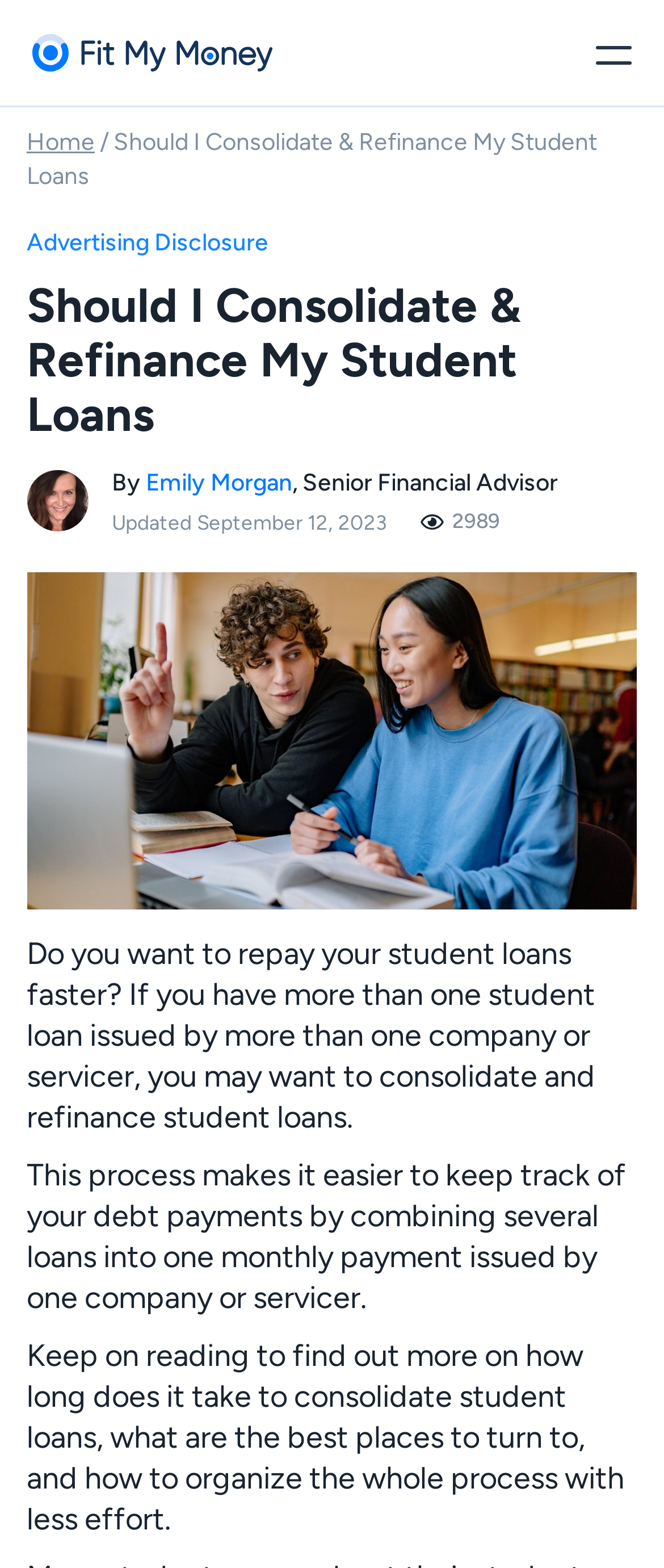What is the purpose of consolidating student loans?
Kindly give a detailed and elaborate answer to the question.

The purpose of consolidating student loans can be found in the paragraph that starts with 'Do you want to repay your student loans faster?'. It states that consolidating student loans makes it easier to keep track of debt payments by combining several loans into one monthly payment issued by one company or servicer.